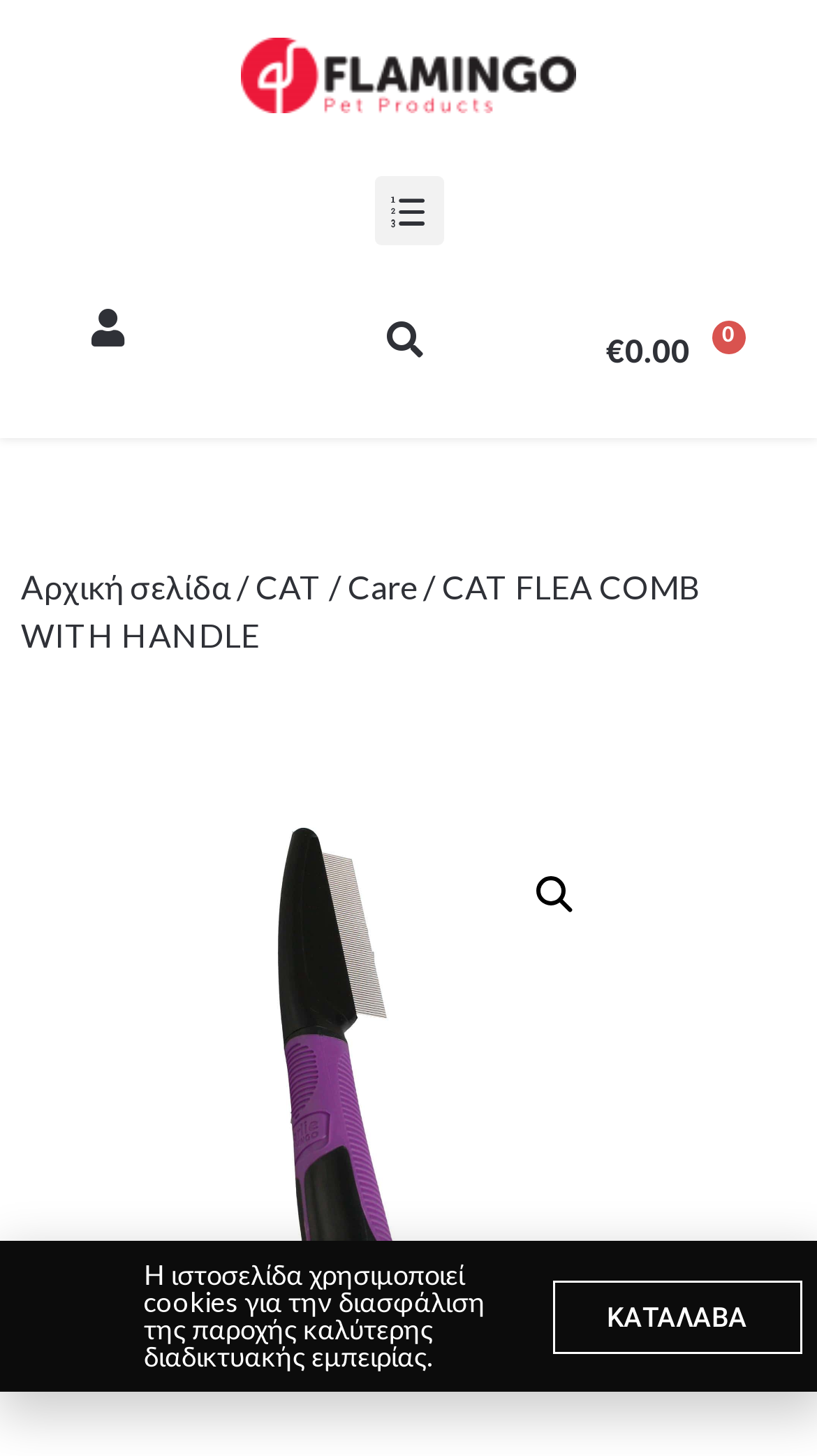Is there a search function?
Please provide a single word or phrase as your answer based on the image.

Yes